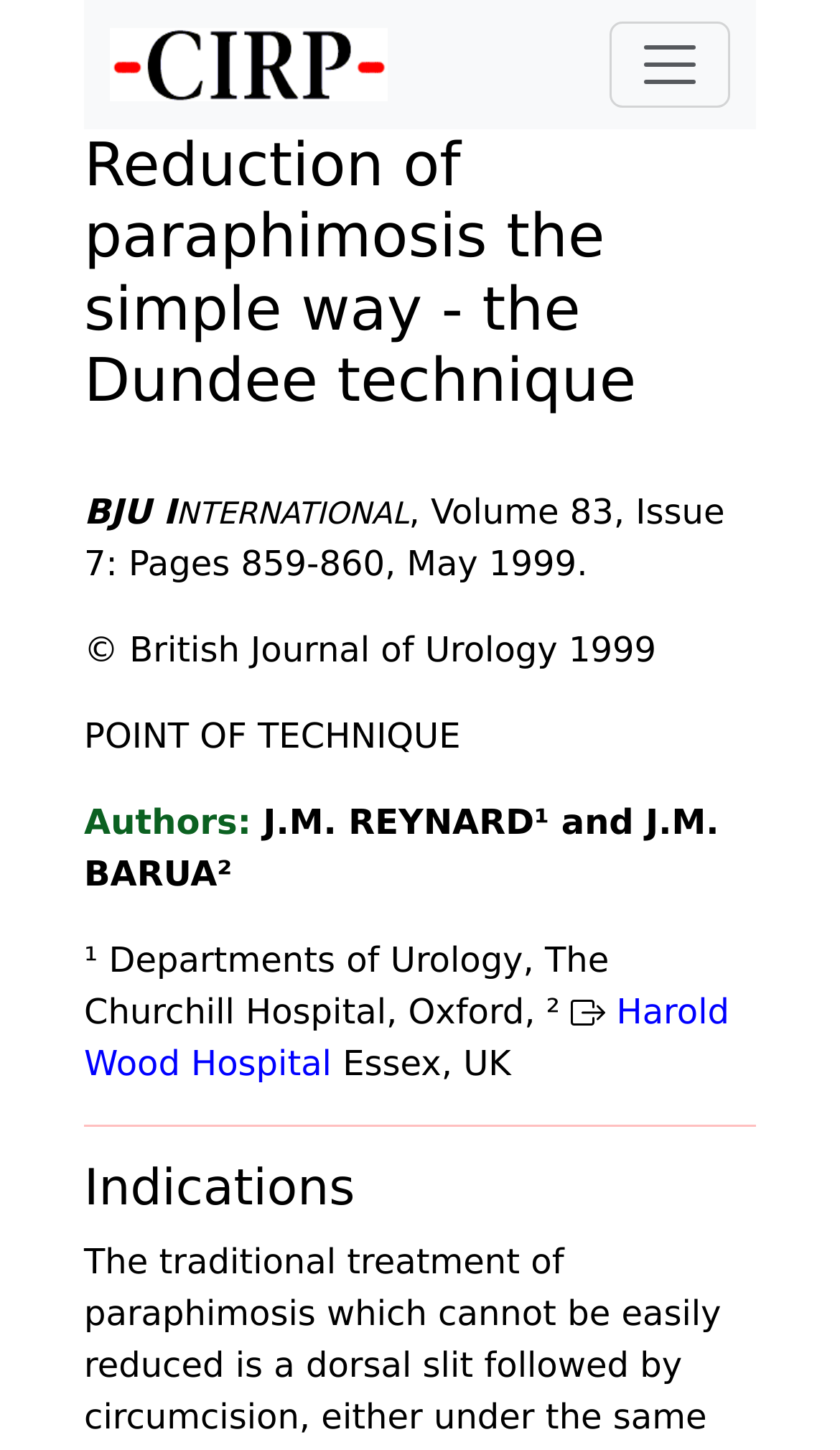What is the name of the technique mentioned?
Please elaborate on the answer to the question with detailed information.

I found the answer by looking at the main heading 'Reduction of paraphimosis the simple way - the Dundee technique' which is located at the top of the page.